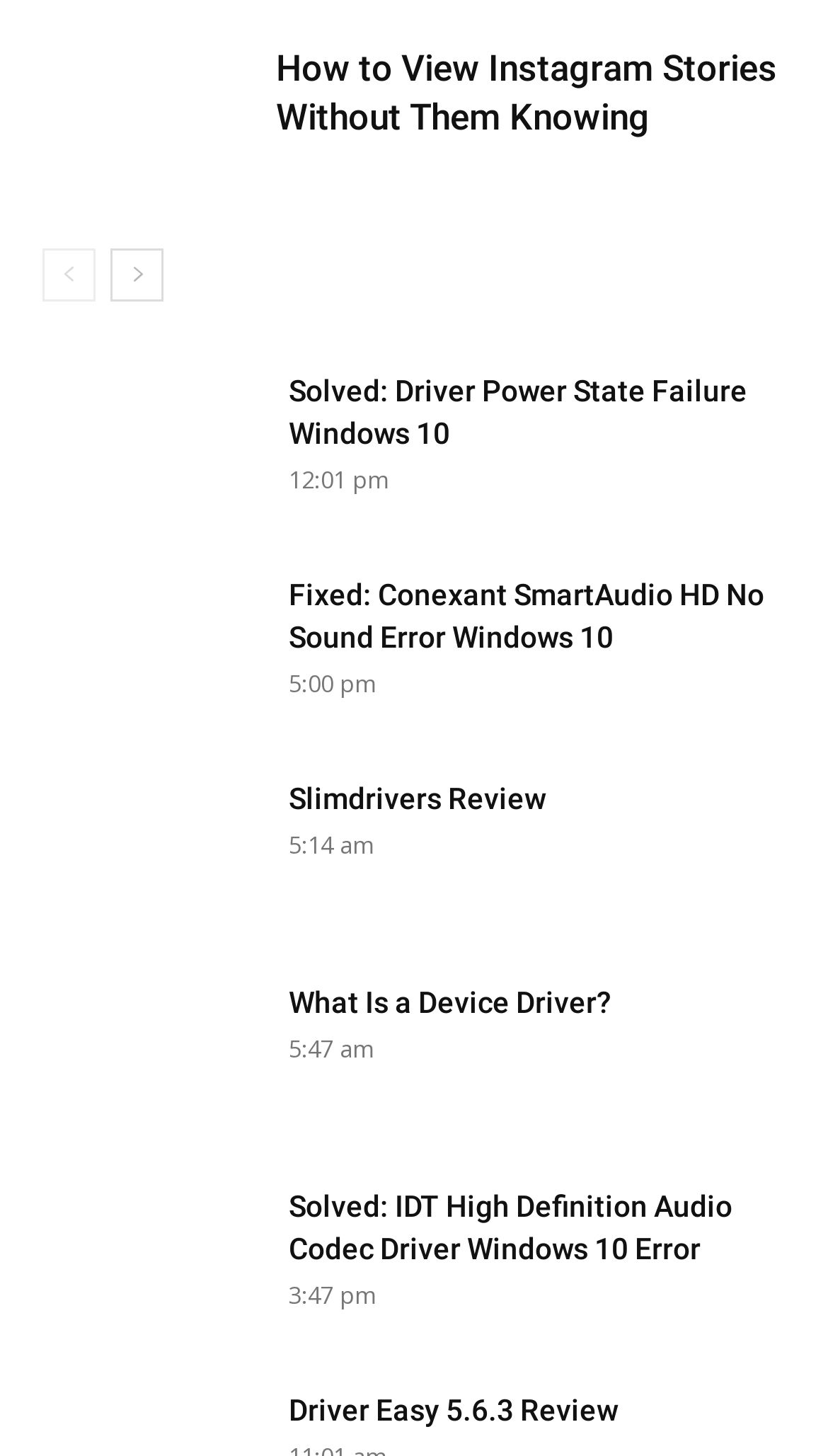What is the title of the first article?
Please look at the screenshot and answer using one word or phrase.

How to View Instagram Stories Without Them Knowing